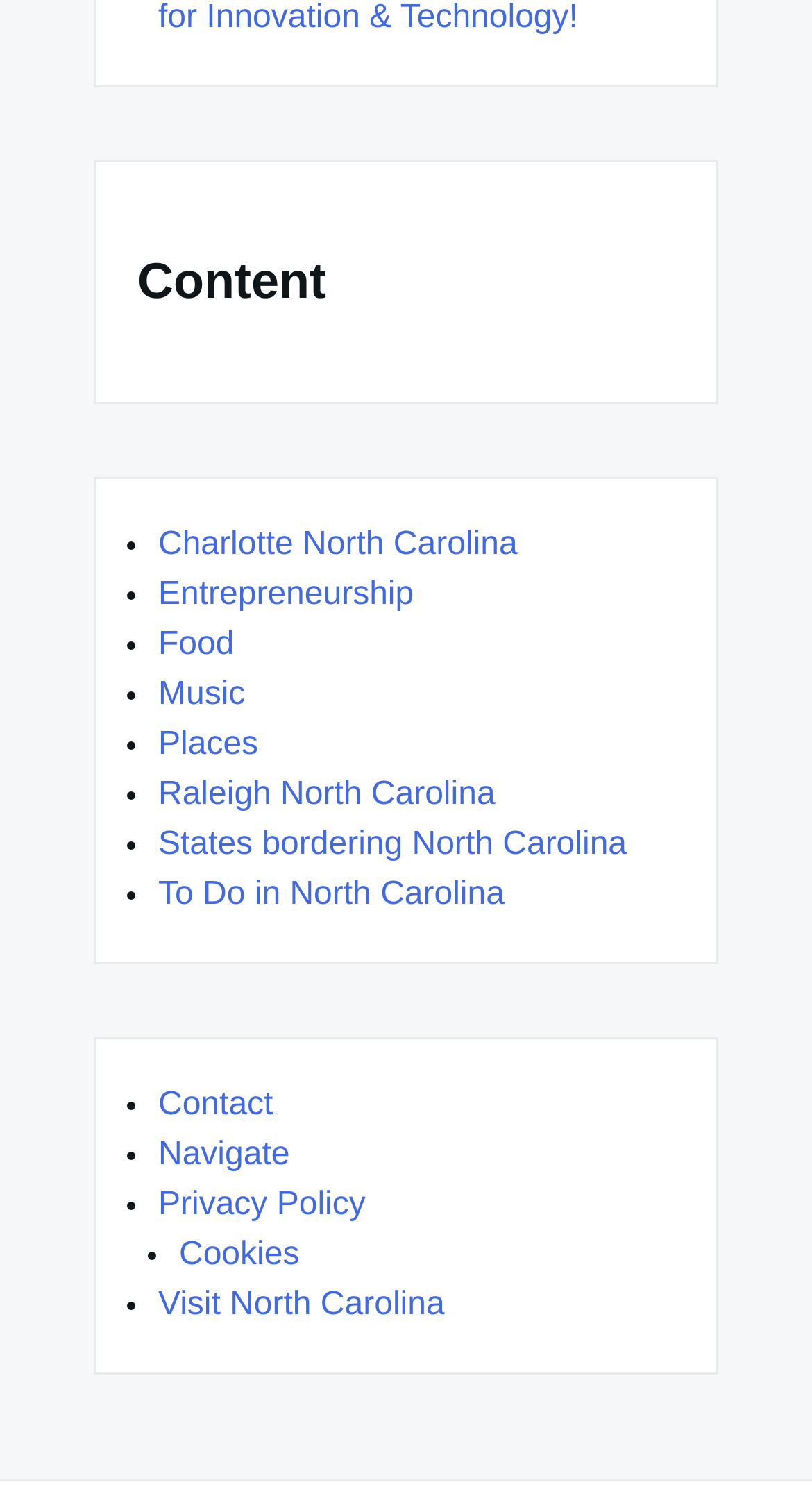Determine the bounding box coordinates of the target area to click to execute the following instruction: "view resume."

None